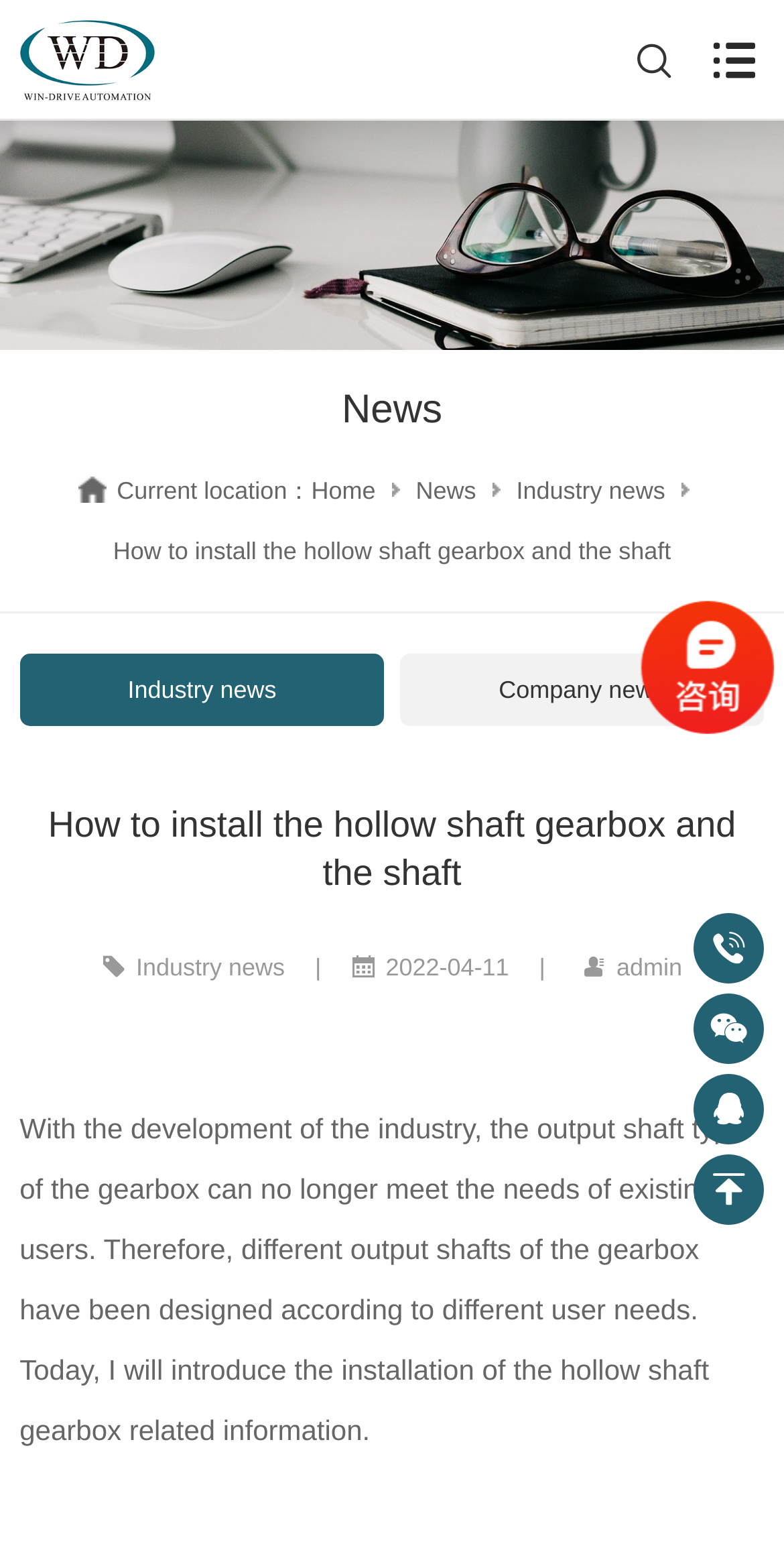Offer a comprehensive description of the webpage’s content and structure.

This webpage is about the installation of a hollow shaft gearbox and its related information. At the top-left corner, there is a small image. Below the image, there is a navigation bar with links to "Home", "News", and "Industry news". 

To the right of the navigation bar, there is a title "How to install the hollow shaft gearbox and the shaft". Below the title, there is a description list with two items, "Industry news" and "Company news", which are links. 

Further down, there is another title "How to install the hollow shaft gearbox and the shaft" followed by a paragraph of text that explains the development of the gearbox industry and the need for different output shafts. 

On the right side of the page, there are several lines of text, including "Industry news", a vertical bar, a date "2022-04-11", and the author "admin". 

At the bottom of the page, there are three social media links represented by icons.